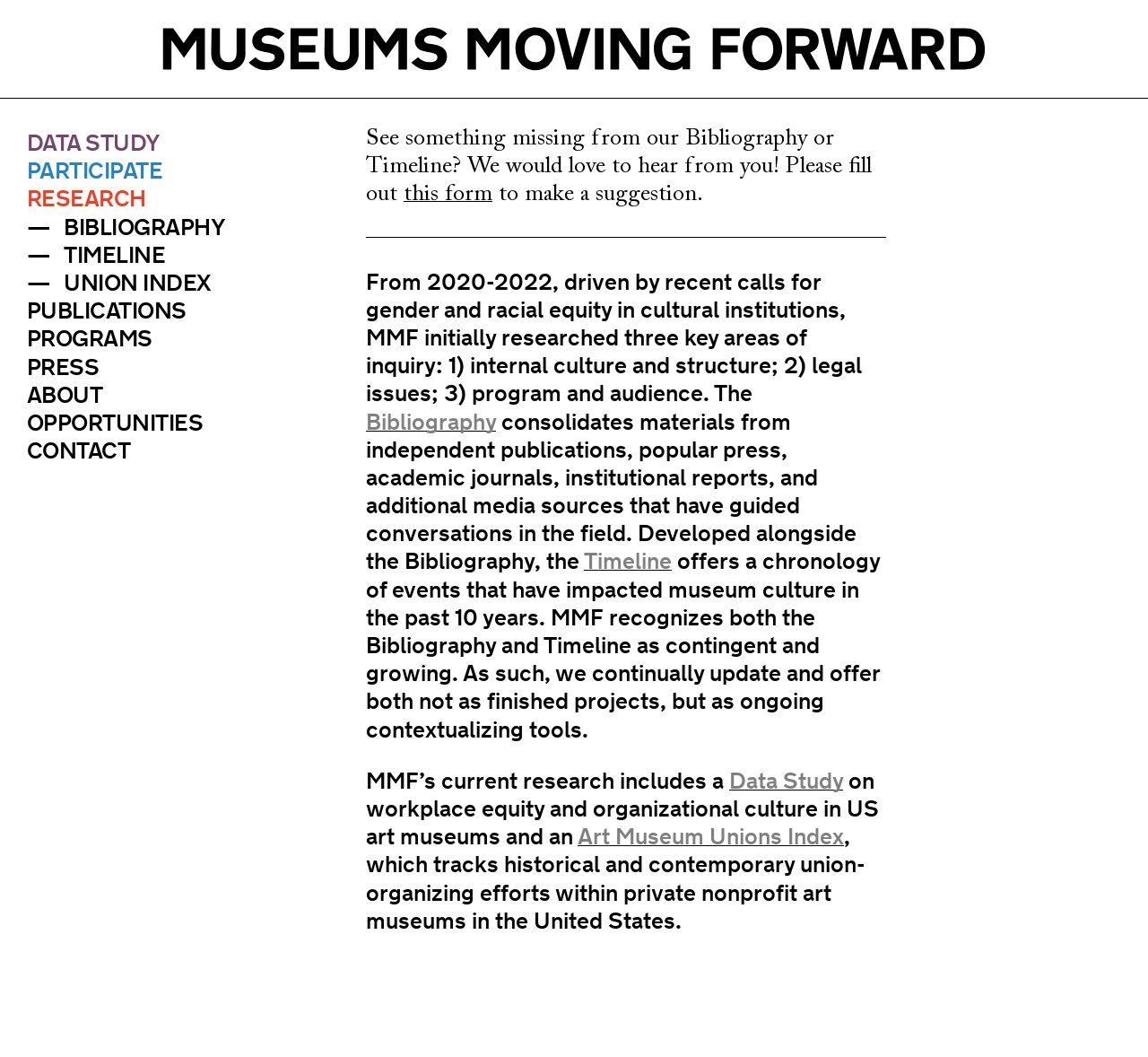Please identify the bounding box coordinates of the element on the webpage that should be clicked to follow this instruction: "Return to homepage". The bounding box coordinates should be given as four float numbers between 0 and 1, formatted as [left, top, right, bottom].

[0.0, 0.0, 1.0, 0.093]